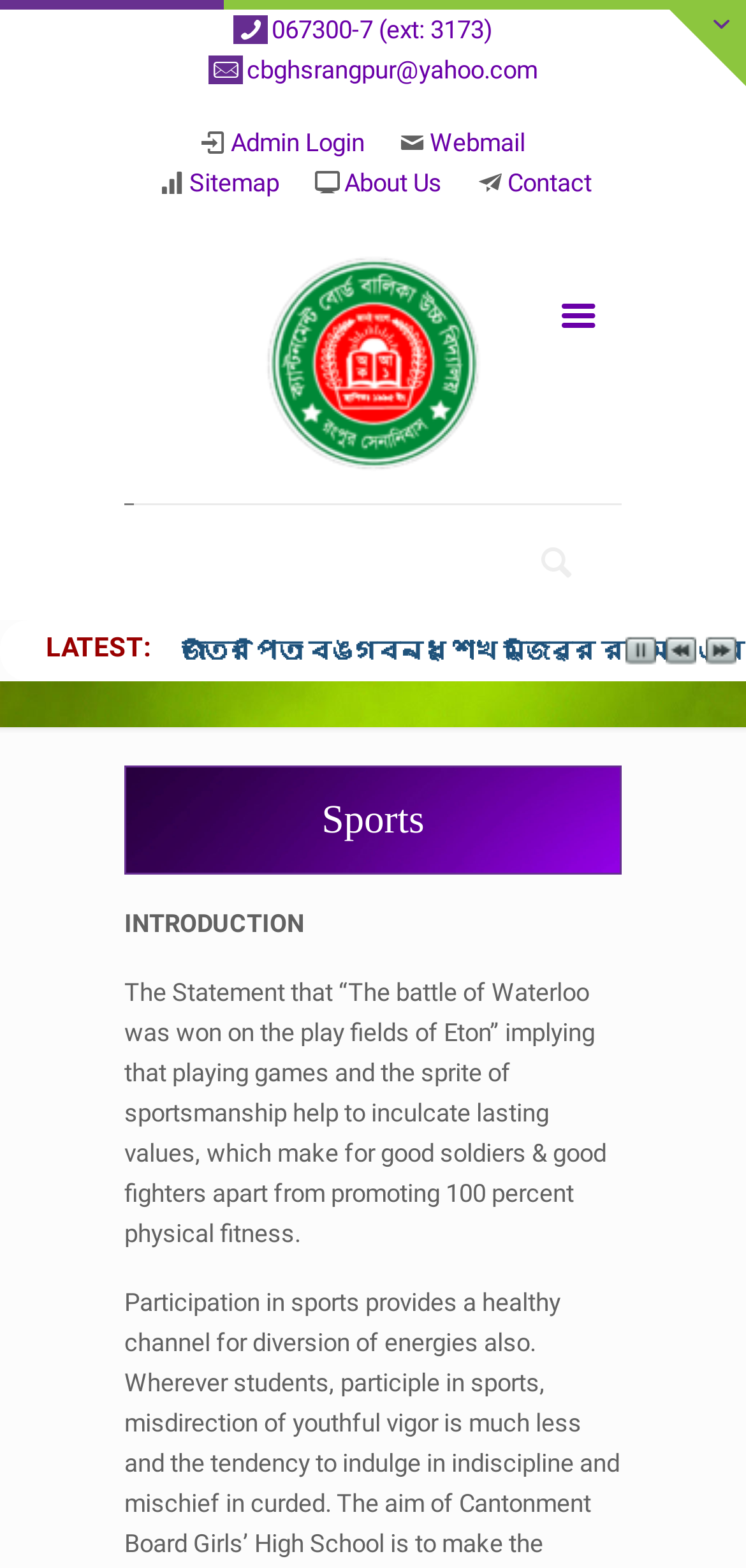Please find the bounding box coordinates of the element that you should click to achieve the following instruction: "Click the Admin Login link". The coordinates should be presented as four float numbers between 0 and 1: [left, top, right, bottom].

[0.309, 0.082, 0.488, 0.1]